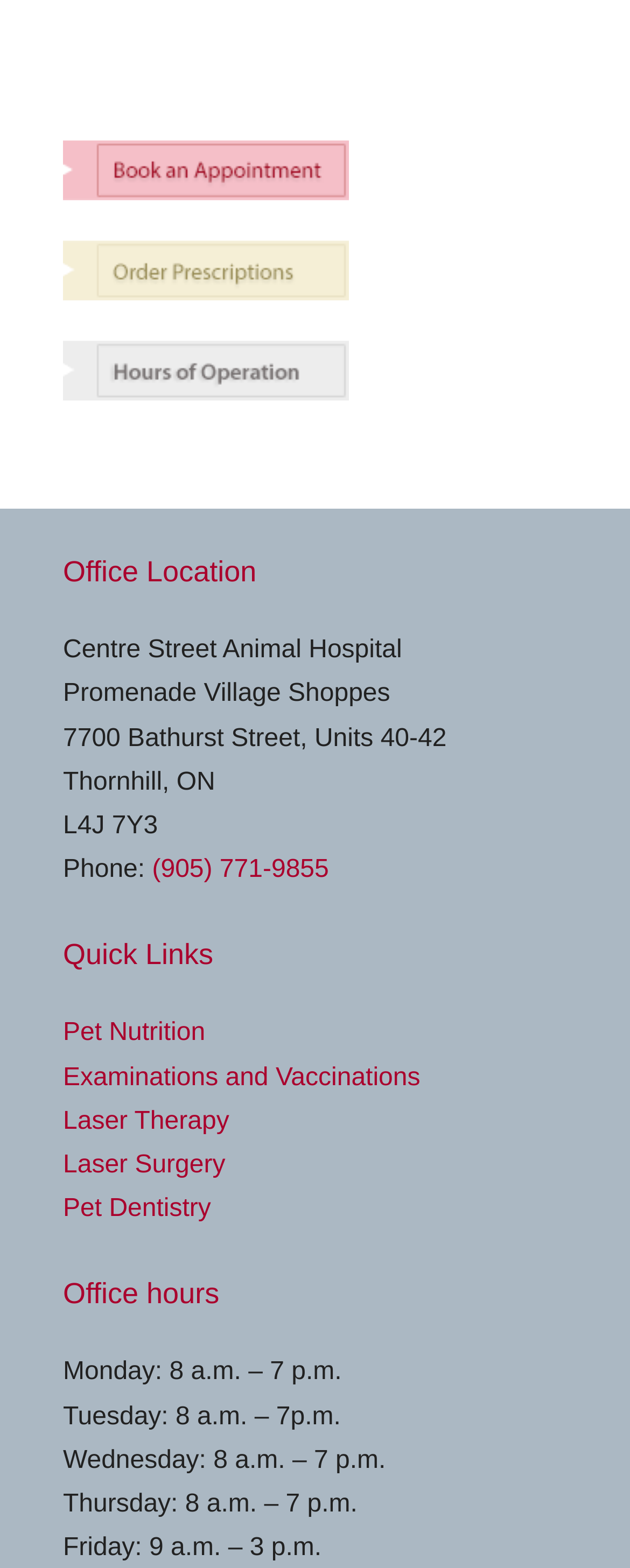Please respond in a single word or phrase: 
What is the name of the animal hospital?

Centre Street Animal Hospital